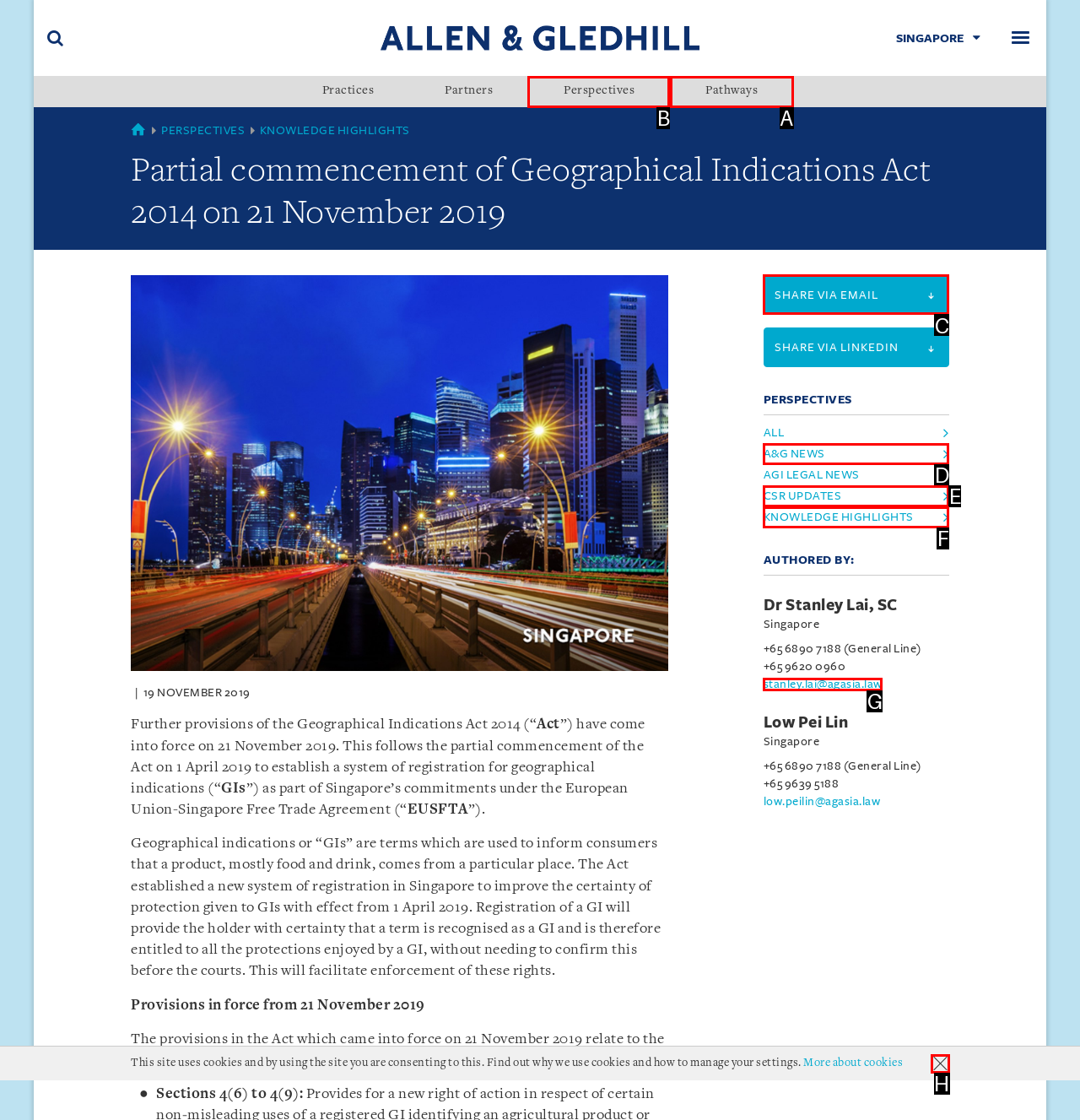Determine the letter of the UI element I should click on to complete the task: Read Perspectives from the provided choices in the screenshot.

B